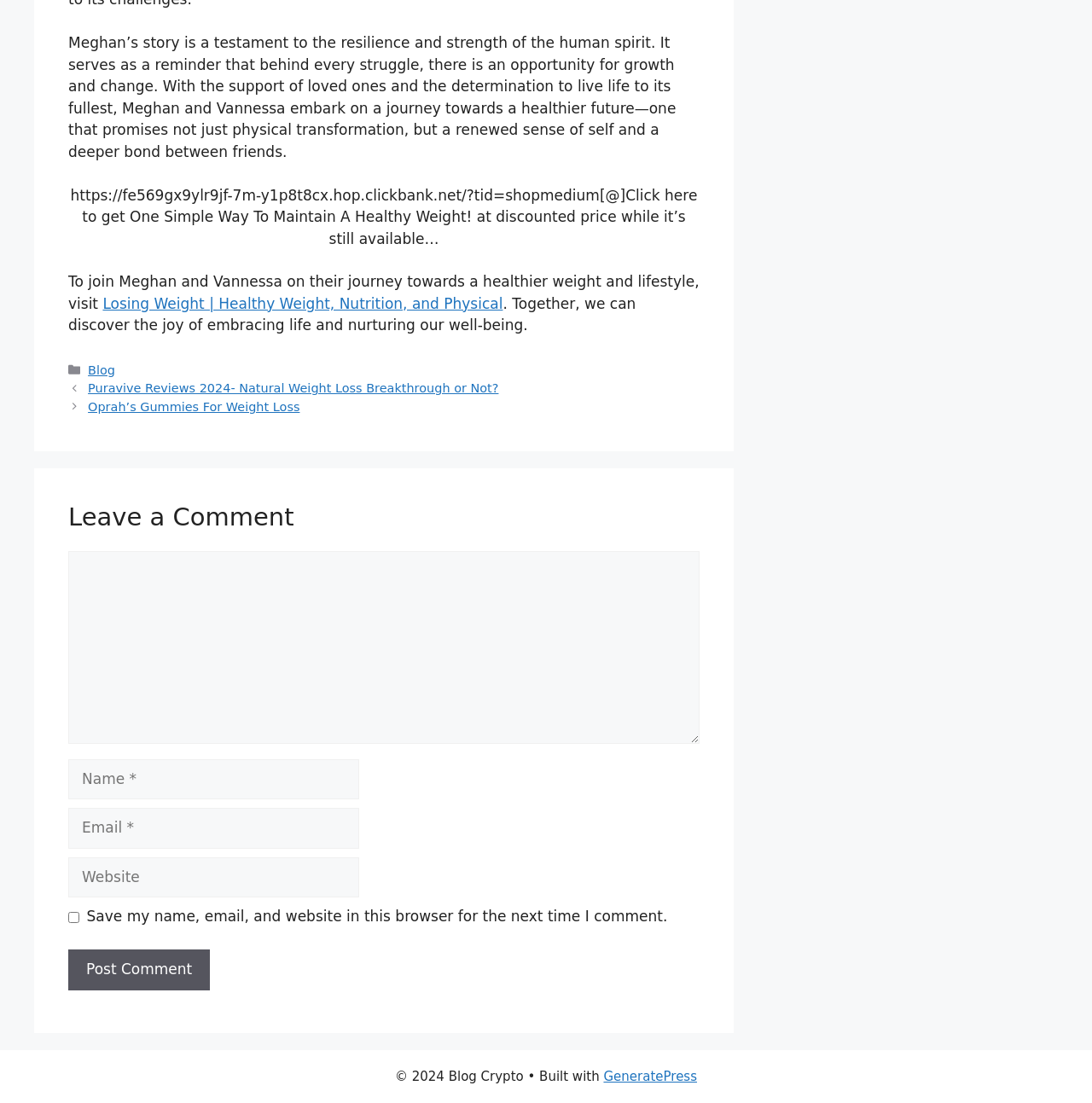Please examine the image and provide a detailed answer to the question: What is the copyright year of the blog?

The copyright year of the blog is 2024, as indicated by the text '© 2024 Blog Crypto' at the bottom of the page.